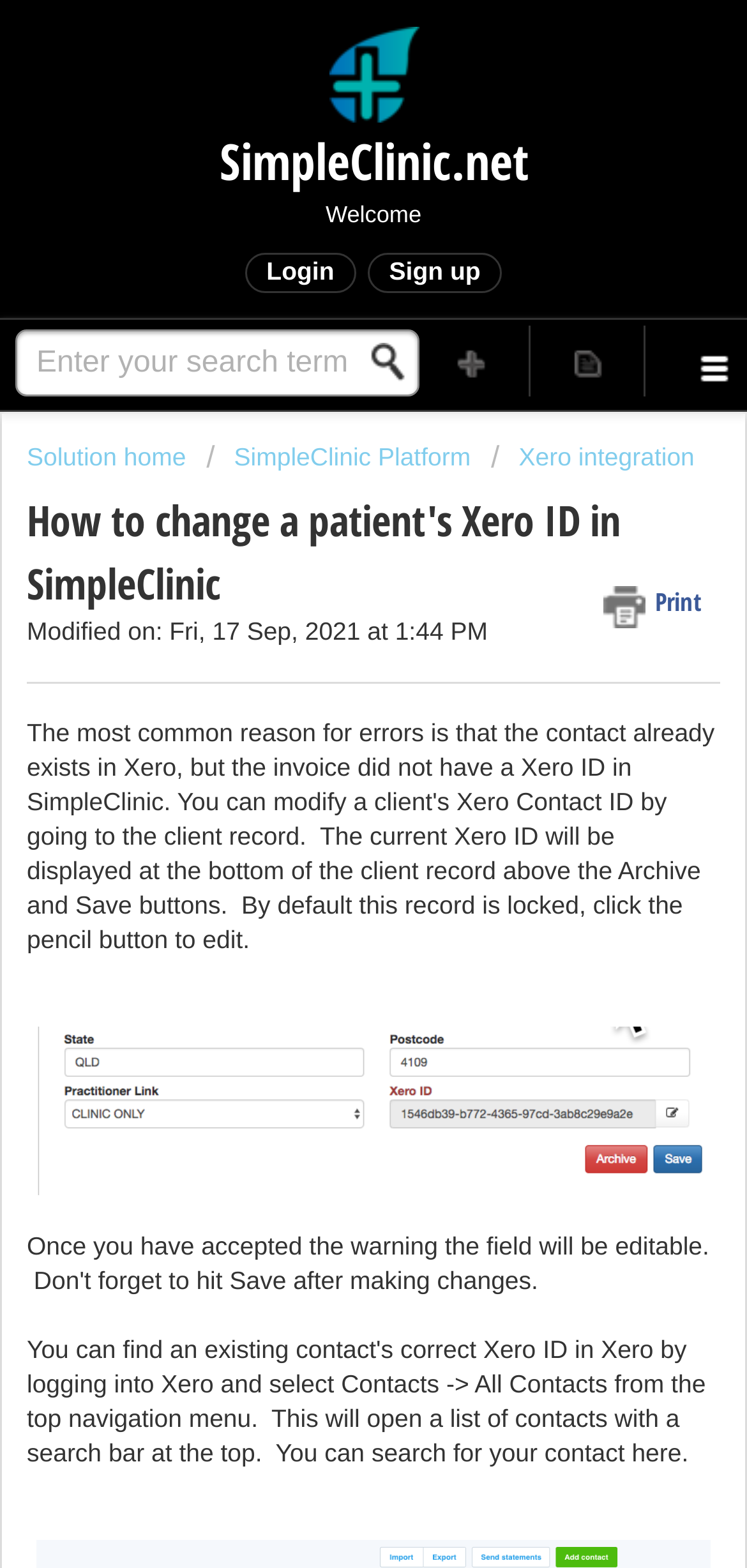Please identify the bounding box coordinates of the element on the webpage that should be clicked to follow this instruction: "Click the logo". The bounding box coordinates should be given as four float numbers between 0 and 1, formatted as [left, top, right, bottom].

[0.053, 0.018, 0.947, 0.079]